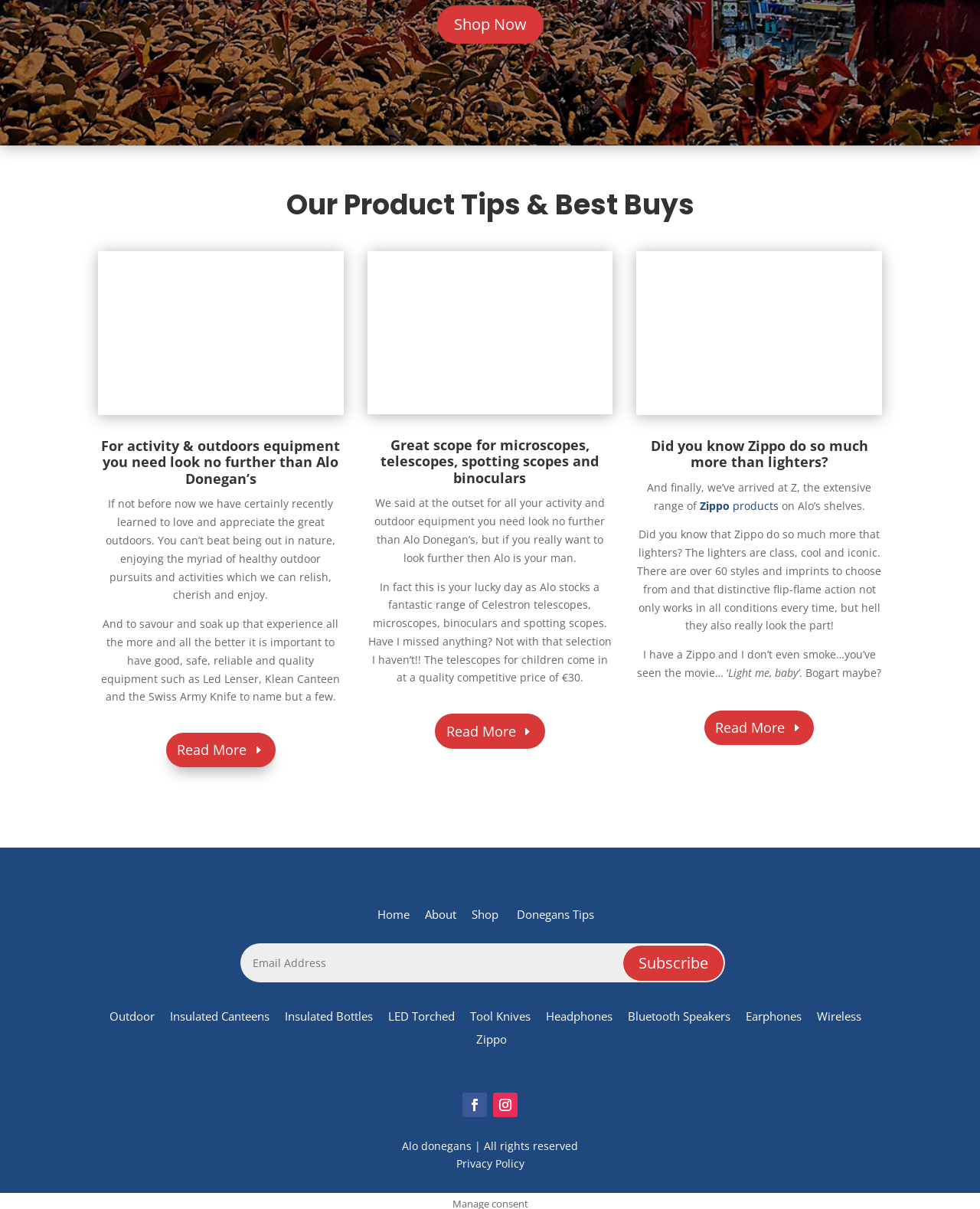What is the purpose of the textbox at the bottom of the webpage?
Please provide a single word or phrase in response based on the screenshot.

Subscribe